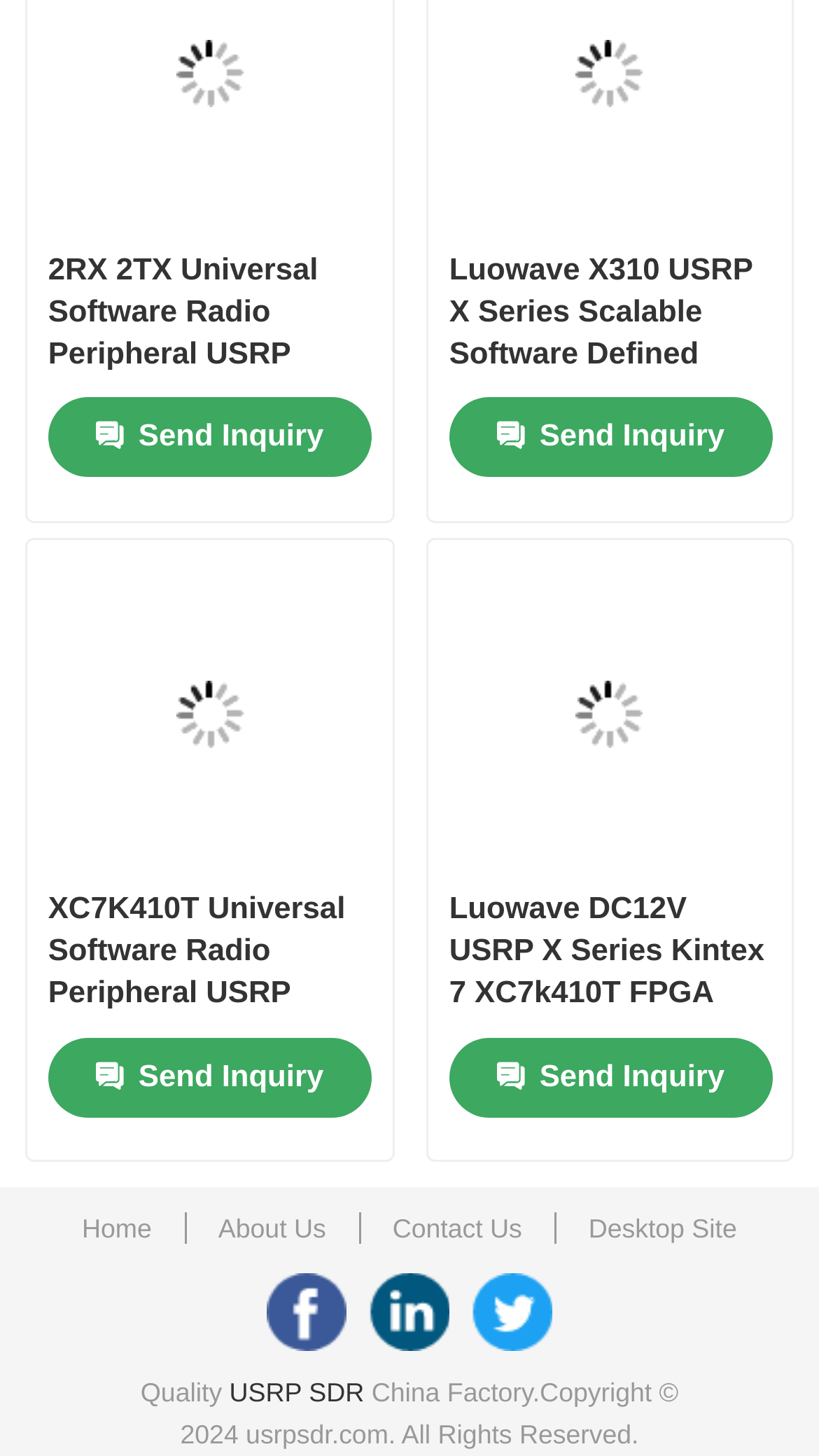Identify the bounding box coordinates of the clickable section necessary to follow the following instruction: "Send an inquiry for 'Luowave X310 USRP X Series Scalable Software Defined Radio High Speed Connectivity'". The coordinates should be presented as four float numbers from 0 to 1, i.e., [left, top, right, bottom].

[0.548, 0.273, 0.943, 0.327]